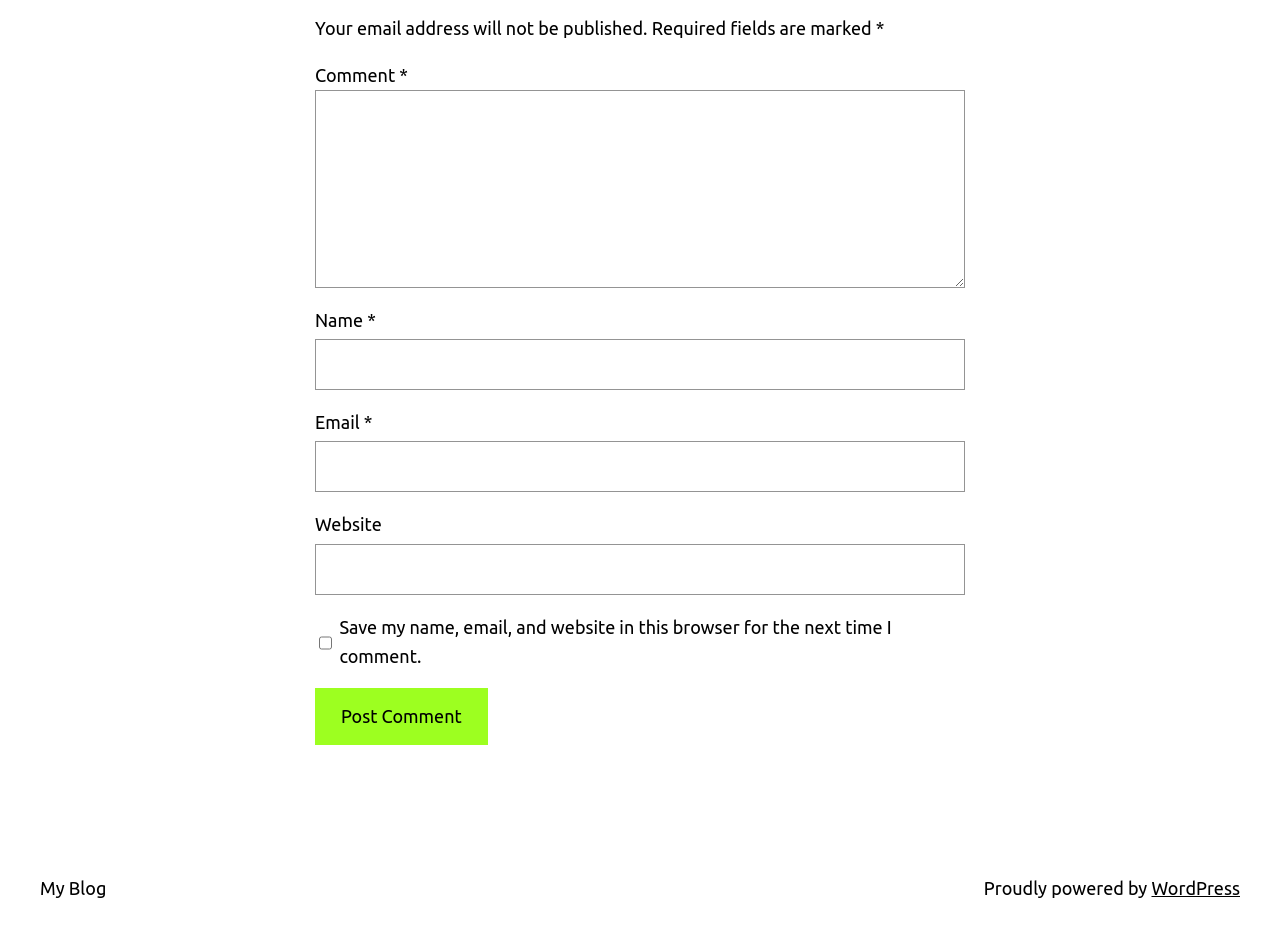Specify the bounding box coordinates of the area to click in order to execute this command: 'Type your name'. The coordinates should consist of four float numbers ranging from 0 to 1, and should be formatted as [left, top, right, bottom].

[0.246, 0.358, 0.754, 0.412]